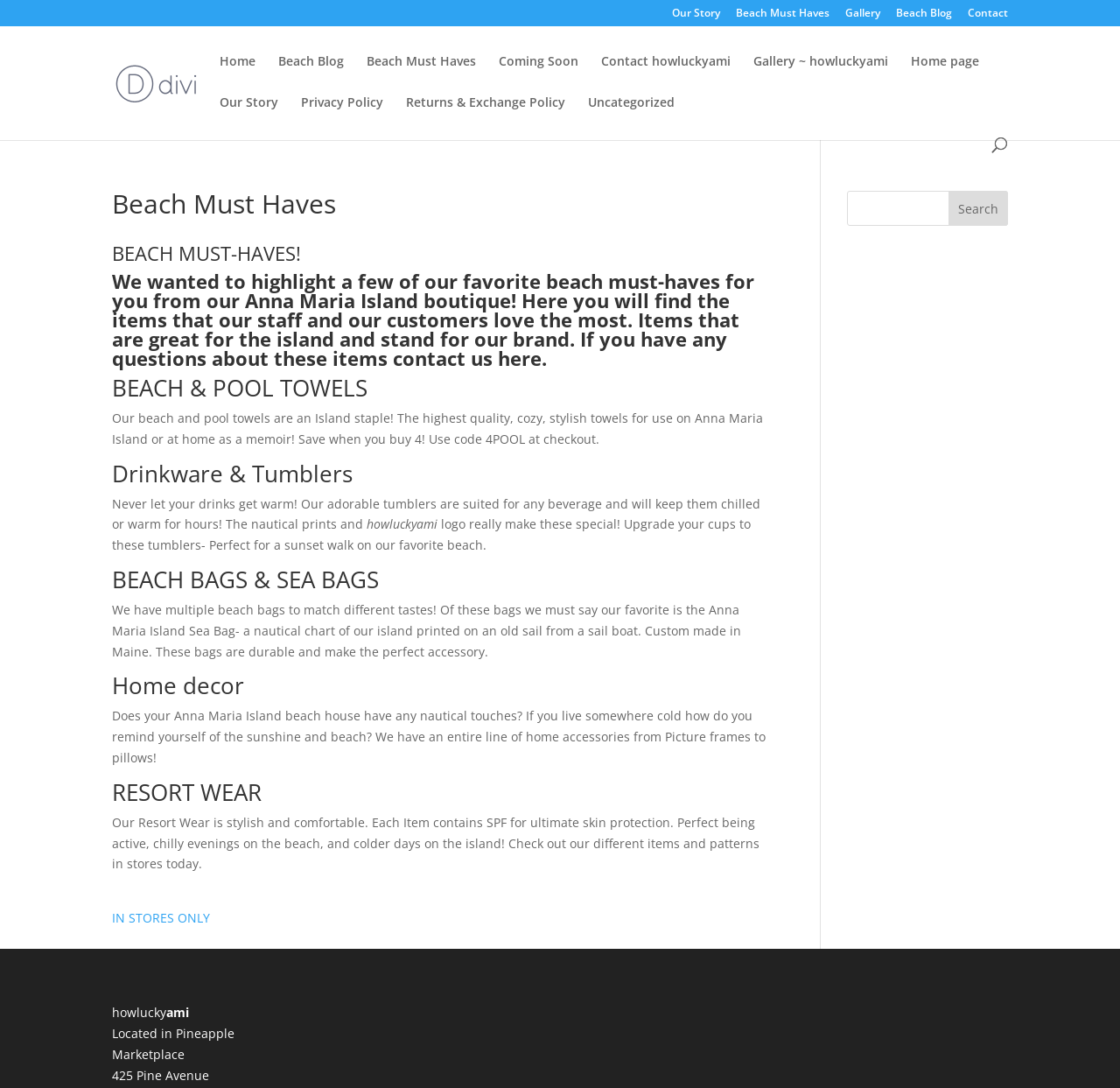Using the details in the image, give a detailed response to the question below:
What is the benefit of buying 4 pool towels?

The benefit of buying 4 pool towels can be found in the text 'Save when you buy 4! Use code 4POOL at checkout.' which indicates that customers can get a discount by using the code 4POOL when buying 4 pool towels.